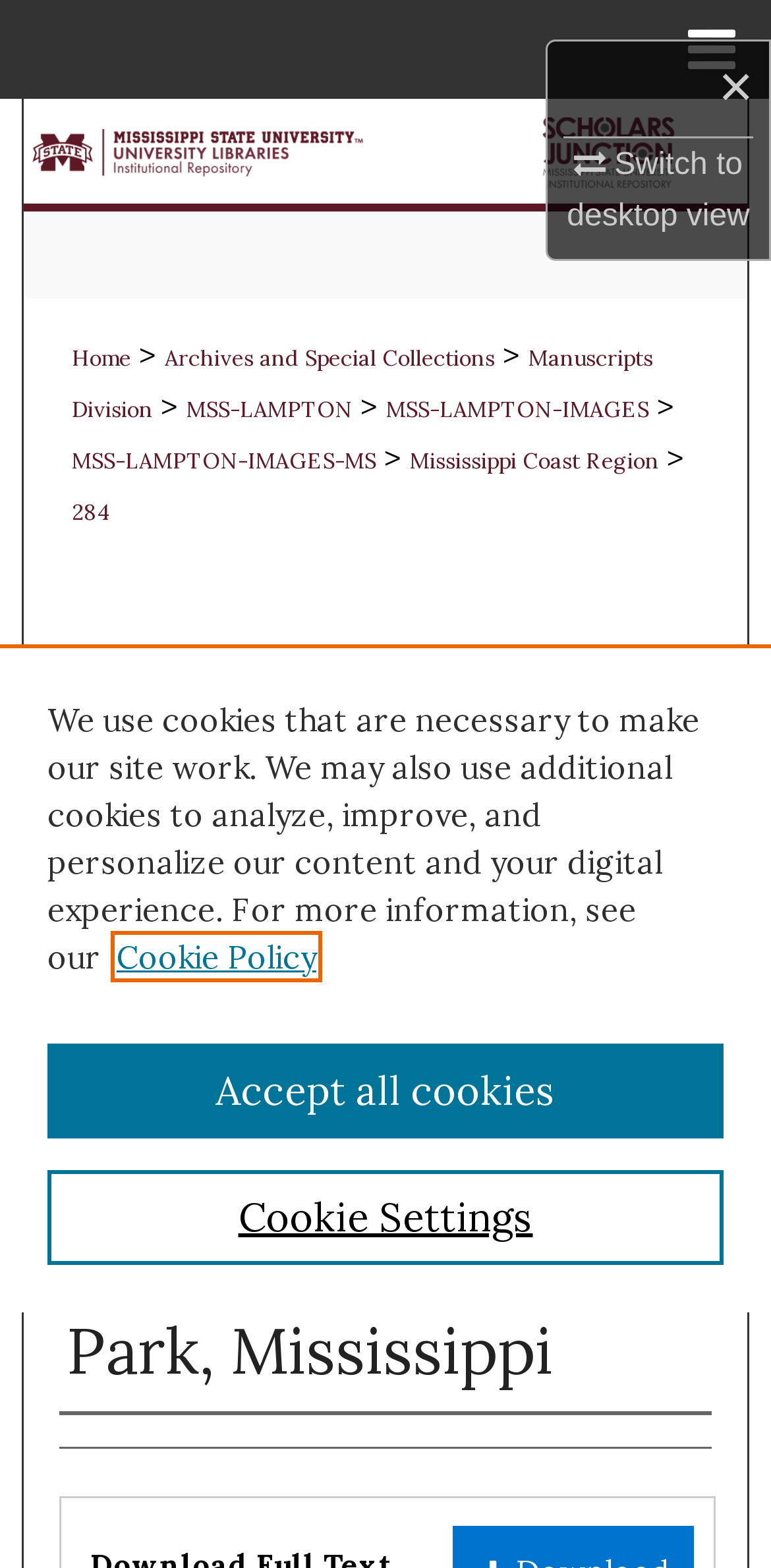Can you identify and provide the main heading of the webpage?

People Swimming in the Wave Pool at Buccaneer State Park, Mississippi